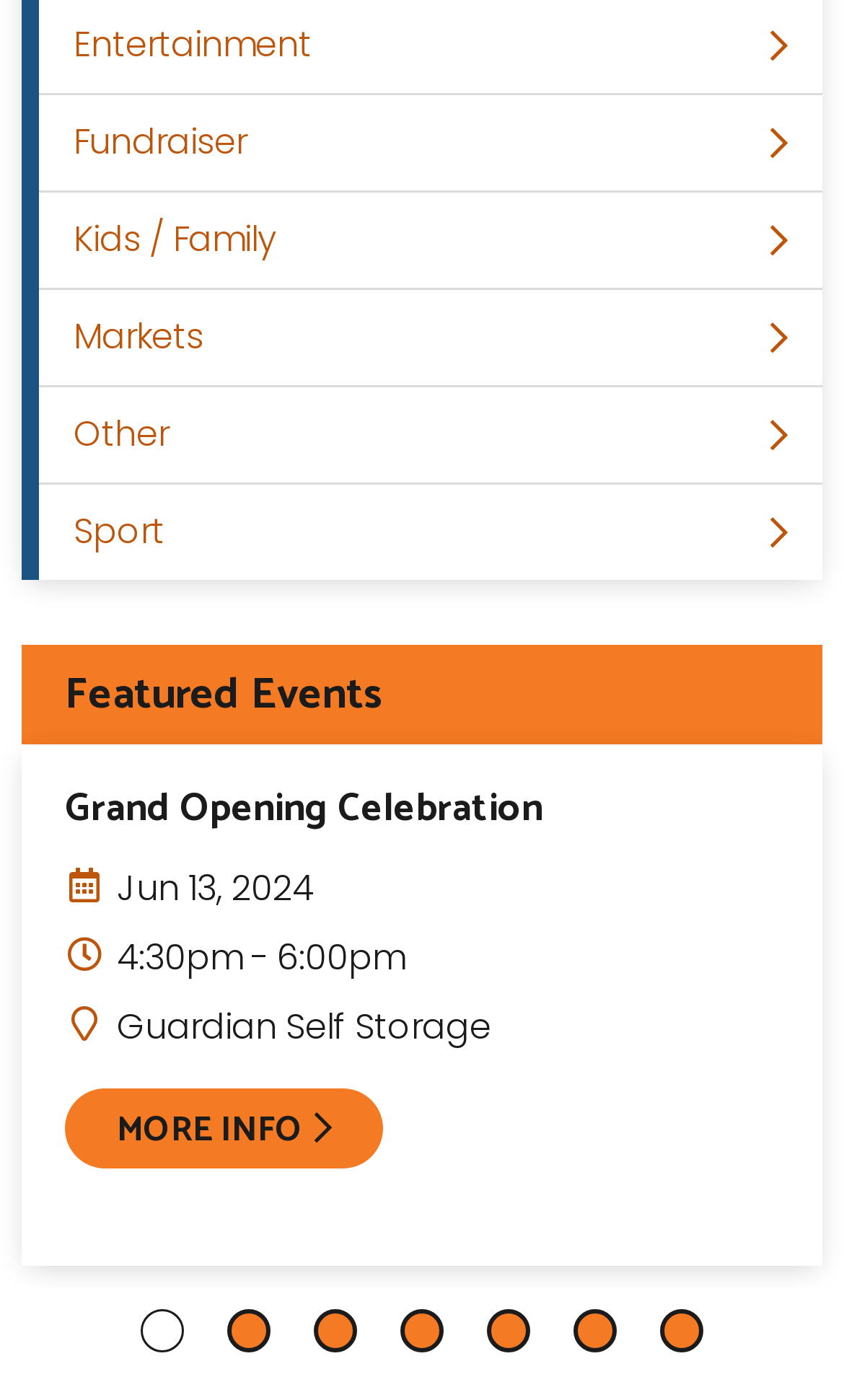Provide the bounding box coordinates for the area that should be clicked to complete the instruction: "Click on the Fundraiser link".

[0.046, 0.068, 0.974, 0.138]